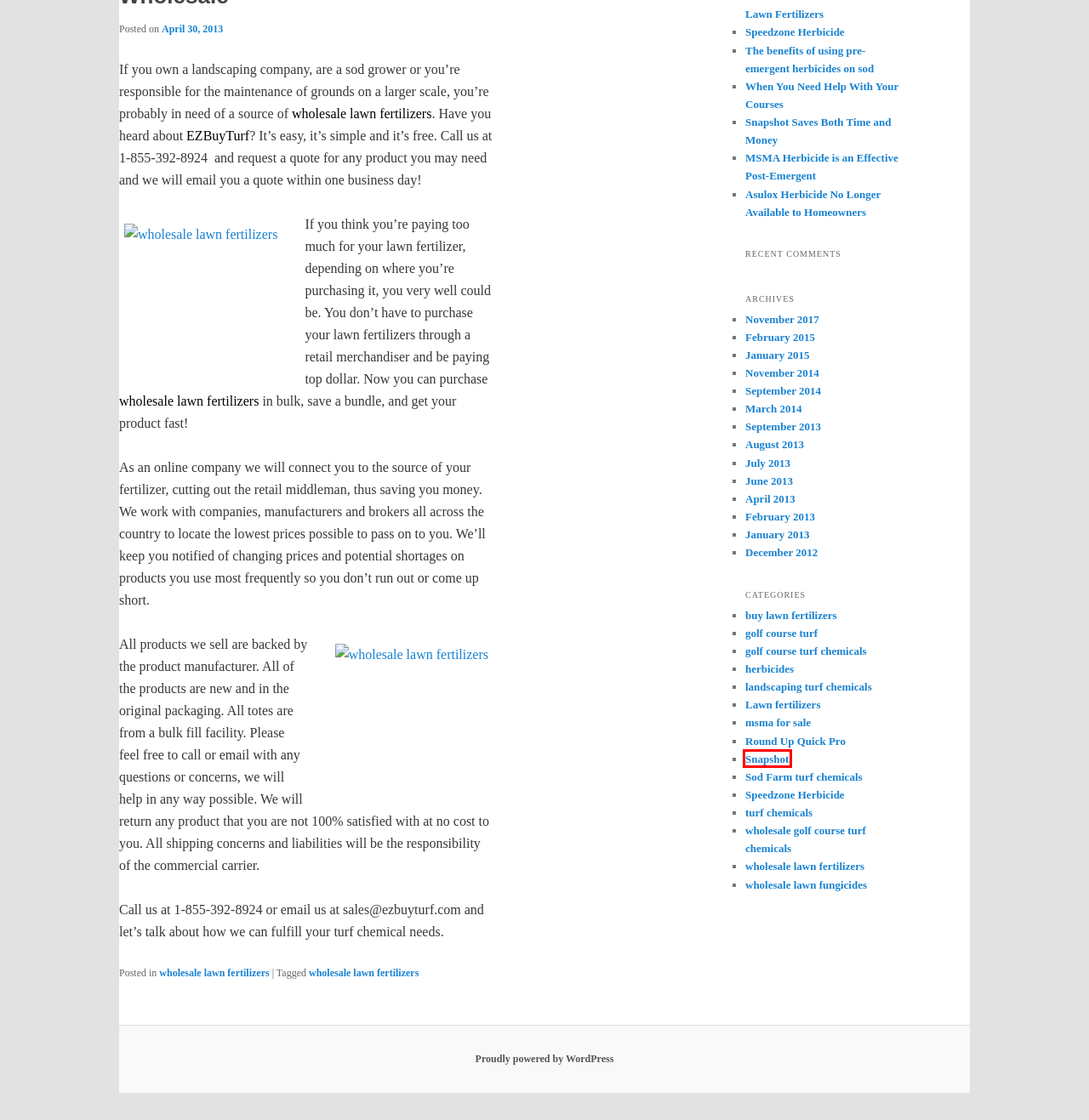Observe the provided screenshot of a webpage with a red bounding box around a specific UI element. Choose the webpage description that best fits the new webpage after you click on the highlighted element. These are your options:
A. Snapshot Archives - EzBuy Turf ChemicalsEzBuy Turf Chemicals
B. golf course turf Archives - EzBuy Turf ChemicalsEzBuy Turf Chemicals
C. Speedzone Herbicide - EzBuy Turf ChemicalsEzBuy Turf Chemicals
D. June 2013 - EzBuy Turf ChemicalsEzBuy Turf Chemicals
E. msma for sale Archives - EzBuy Turf ChemicalsEzBuy Turf Chemicals
F. Sod Farm turf chemicals Archives - EzBuy Turf ChemicalsEzBuy Turf Chemicals
G. wholesale golf course turf chemicals Archives - EzBuy Turf ChemicalsEzBuy Turf Chemicals
H. August 2013 - EzBuy Turf ChemicalsEzBuy Turf Chemicals

A